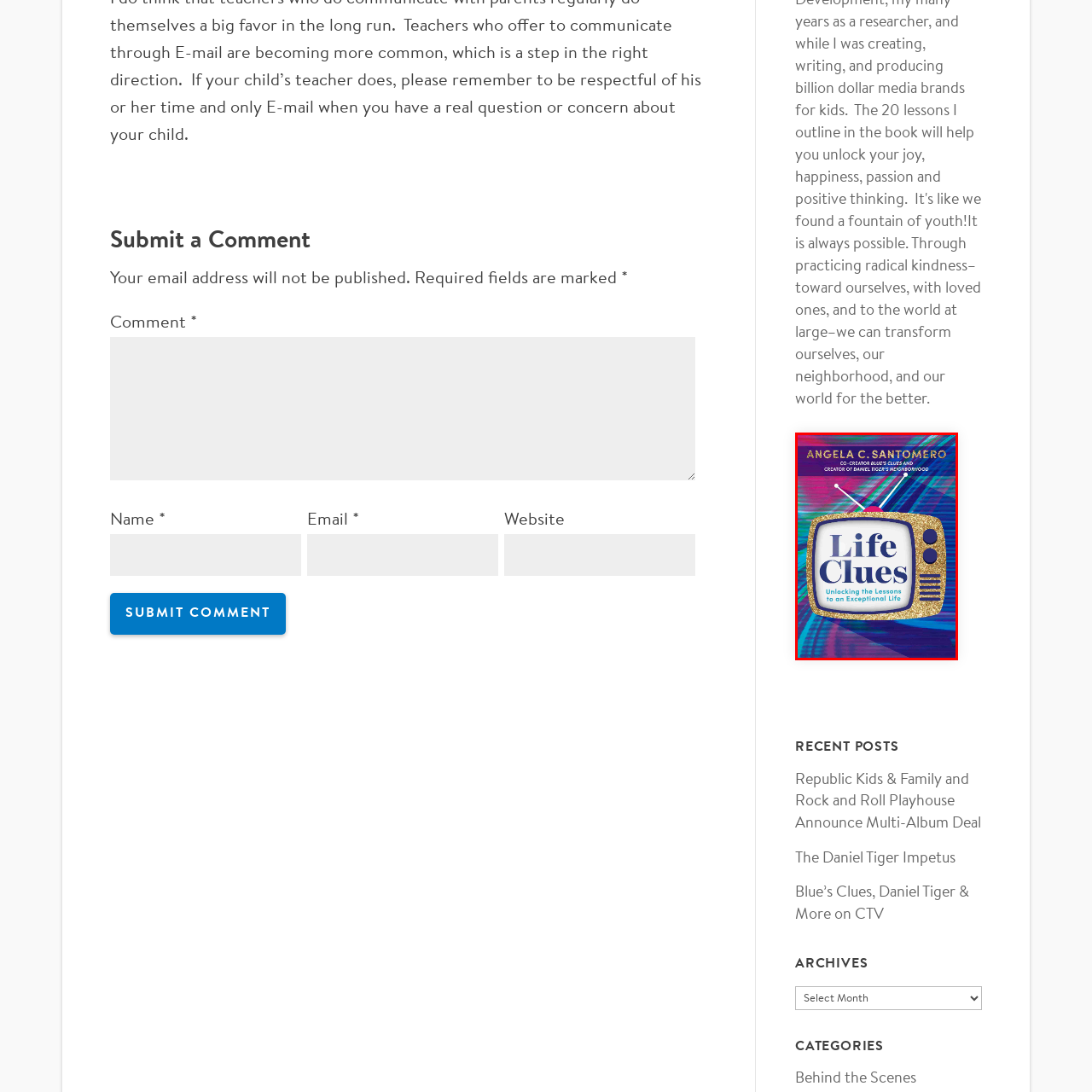What is the author's notable work?
Assess the image contained within the red bounding box and give a detailed answer based on the visual elements present in the image.

The author, Angela C. Santomero, is noted for her work as the co-creator of 'Blue's Clues' and 'Daniel Tiger's Neighborhood', which adds a layer of credibility and recognition to this insightful publication.